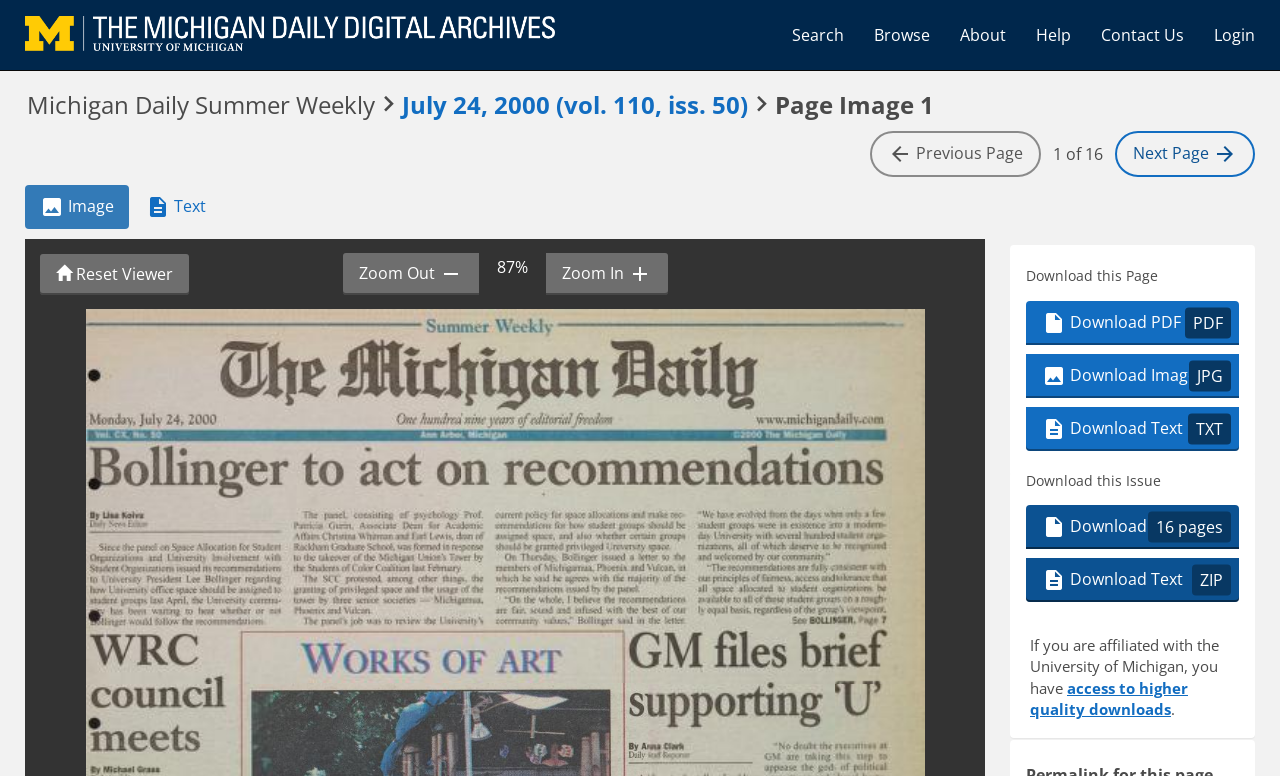Given the following UI element description: "Fov changer", find the bounding box coordinates in the webpage screenshot.

None